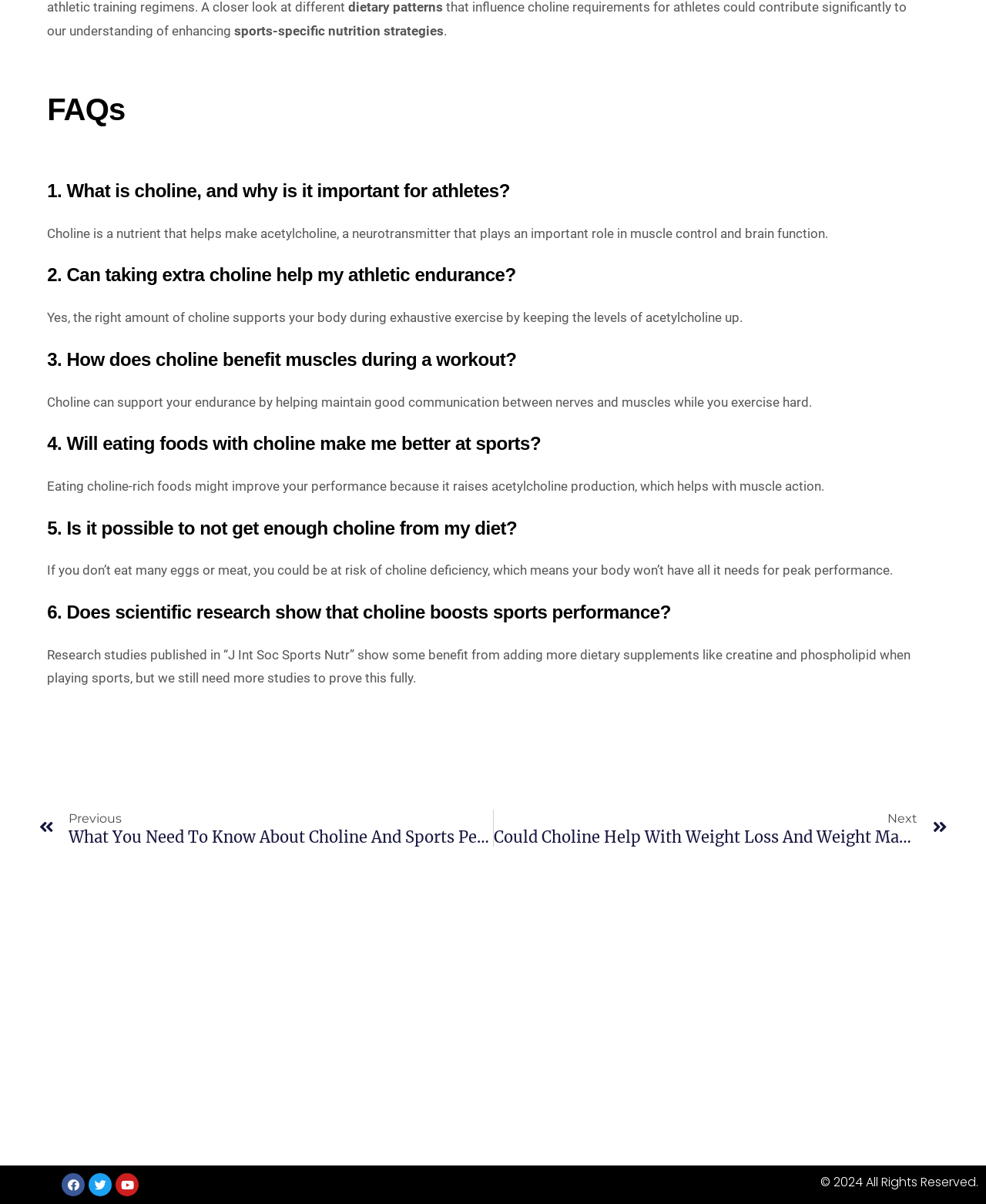Utilize the details in the image to give a detailed response to the question: Can eating choline-rich foods improve sports performance?

According to the static text on the webpage, eating choline-rich foods might improve sports performance because it raises acetylcholine production, which helps with muscle action.